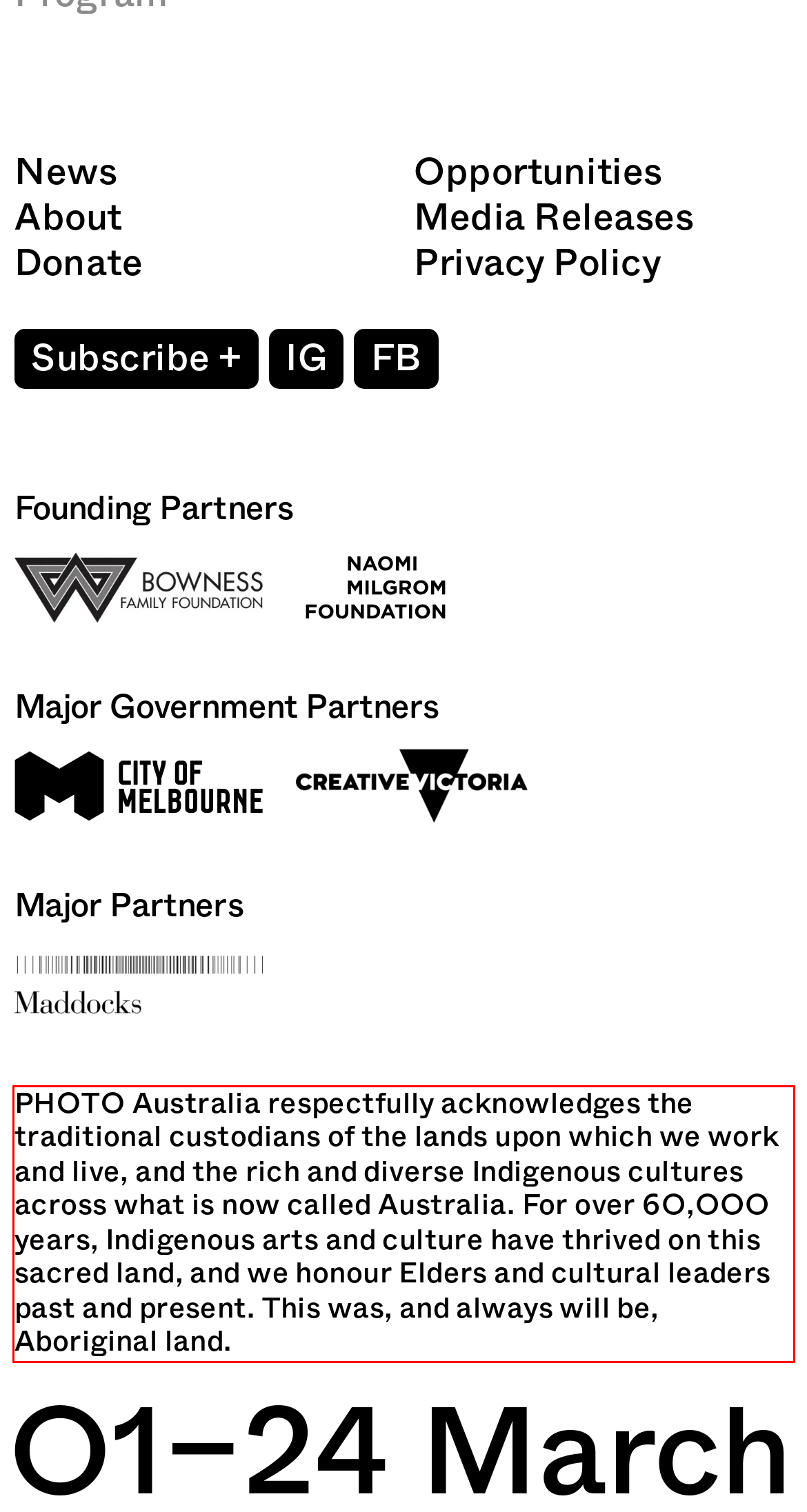You have a screenshot of a webpage with a red bounding box. Use OCR to generate the text contained within this red rectangle.

PHOTO Australia respectfully acknowledges the traditional custodians of the lands upon which we work and live, and the rich and diverse Indigenous cultures across what is now called Australia. For over 60,000 years, Indigenous arts and culture have thrived on this sacred land, and we honour Elders and cultural leaders past and present. This was, and always will be, Aboriginal land.